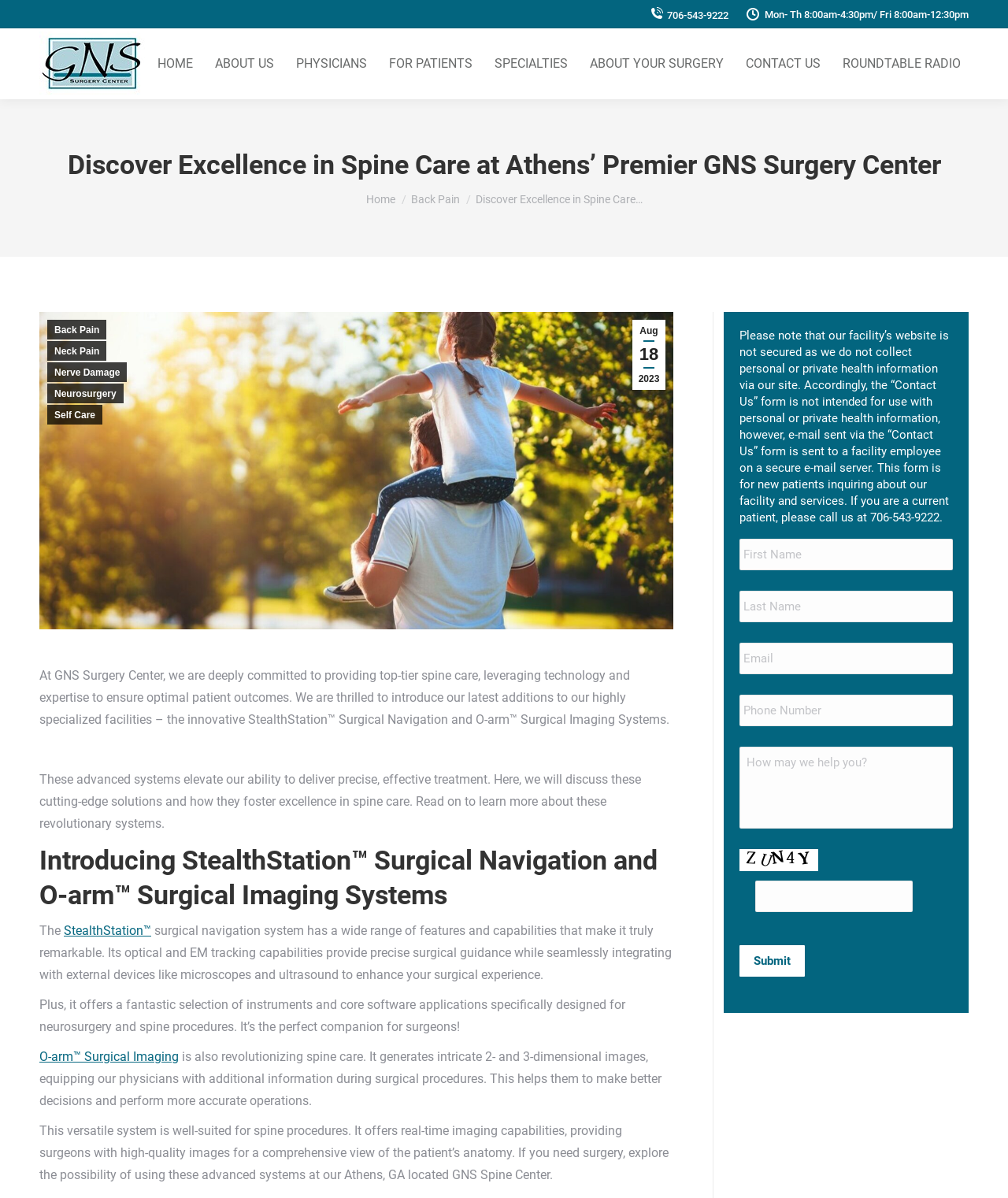Specify the bounding box coordinates of the element's region that should be clicked to achieve the following instruction: "Click the 'Go to Top' link". The bounding box coordinates consist of four float numbers between 0 and 1, in the format [left, top, right, bottom].

[0.961, 0.809, 0.992, 0.835]